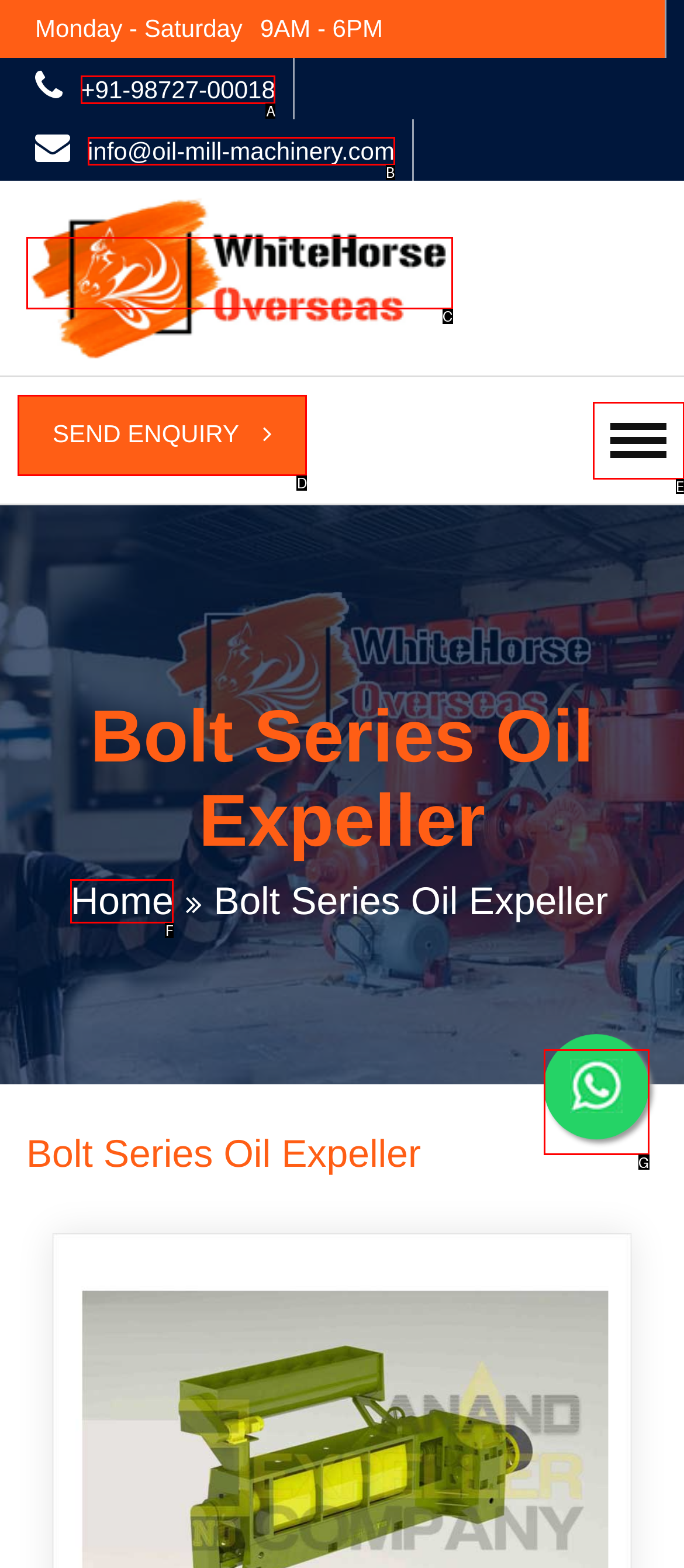Using the description: info@oil-mill-machinery.com
Identify the letter of the corresponding UI element from the choices available.

B